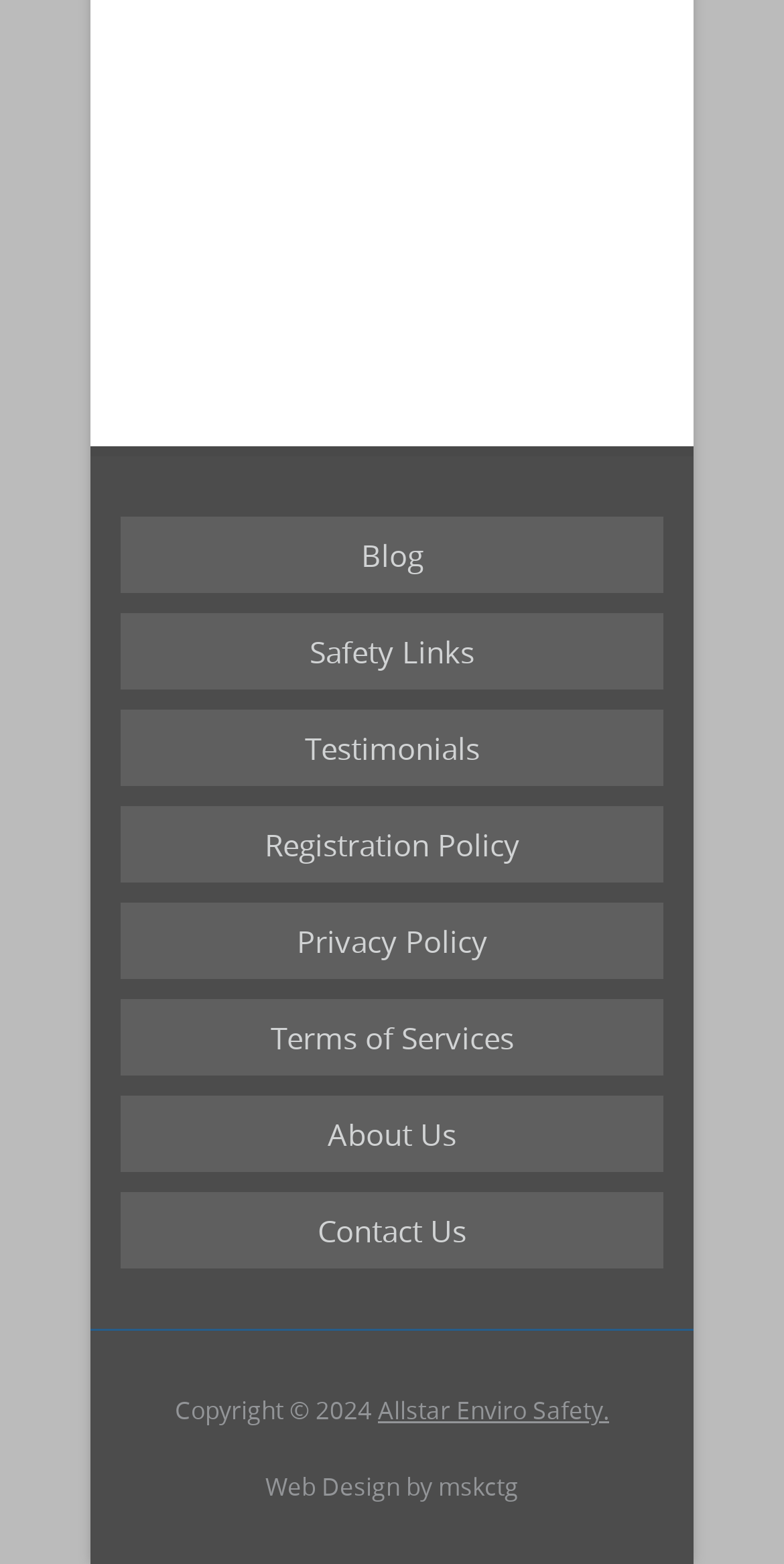With reference to the image, please provide a detailed answer to the following question: Who designed the website?

I found a StaticText element at the bottom of the page with the text 'Web Design by mskctg', which indicates that the website was designed by mskctg.